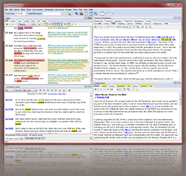Respond with a single word or phrase for the following question: 
What features are displayed in the interface?

Scripture references, search results, commentary